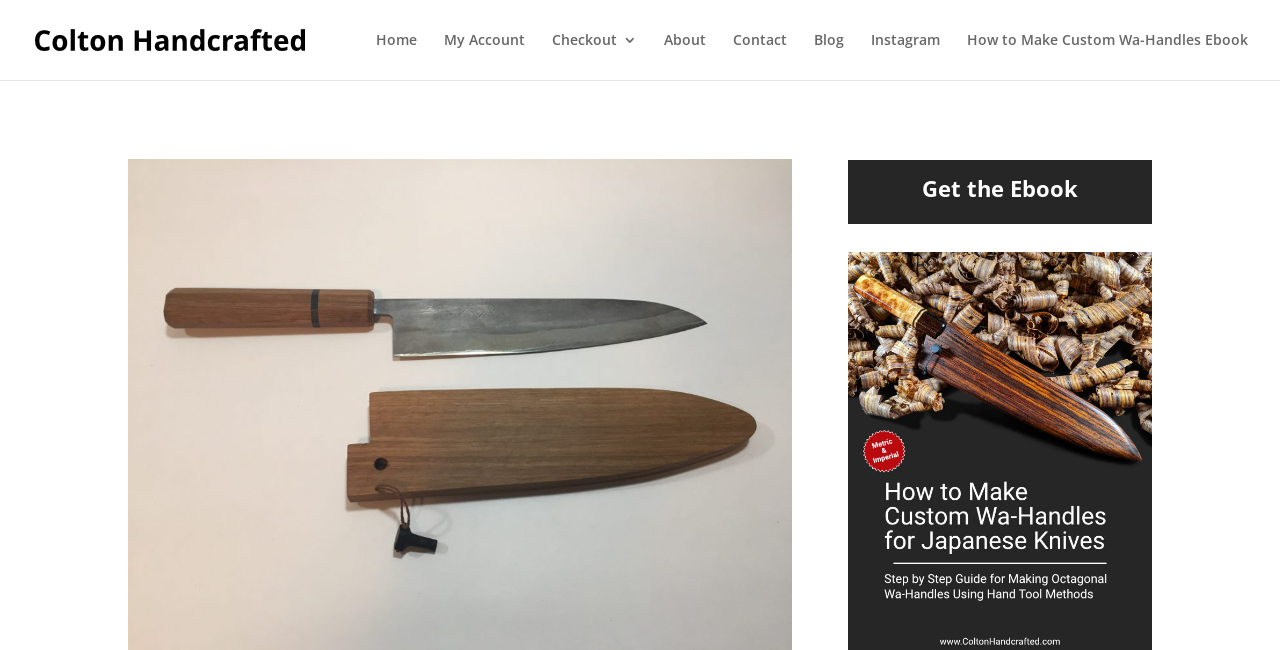What is the text of the heading?
Answer with a single word or phrase by referring to the visual content.

Get the Ebook